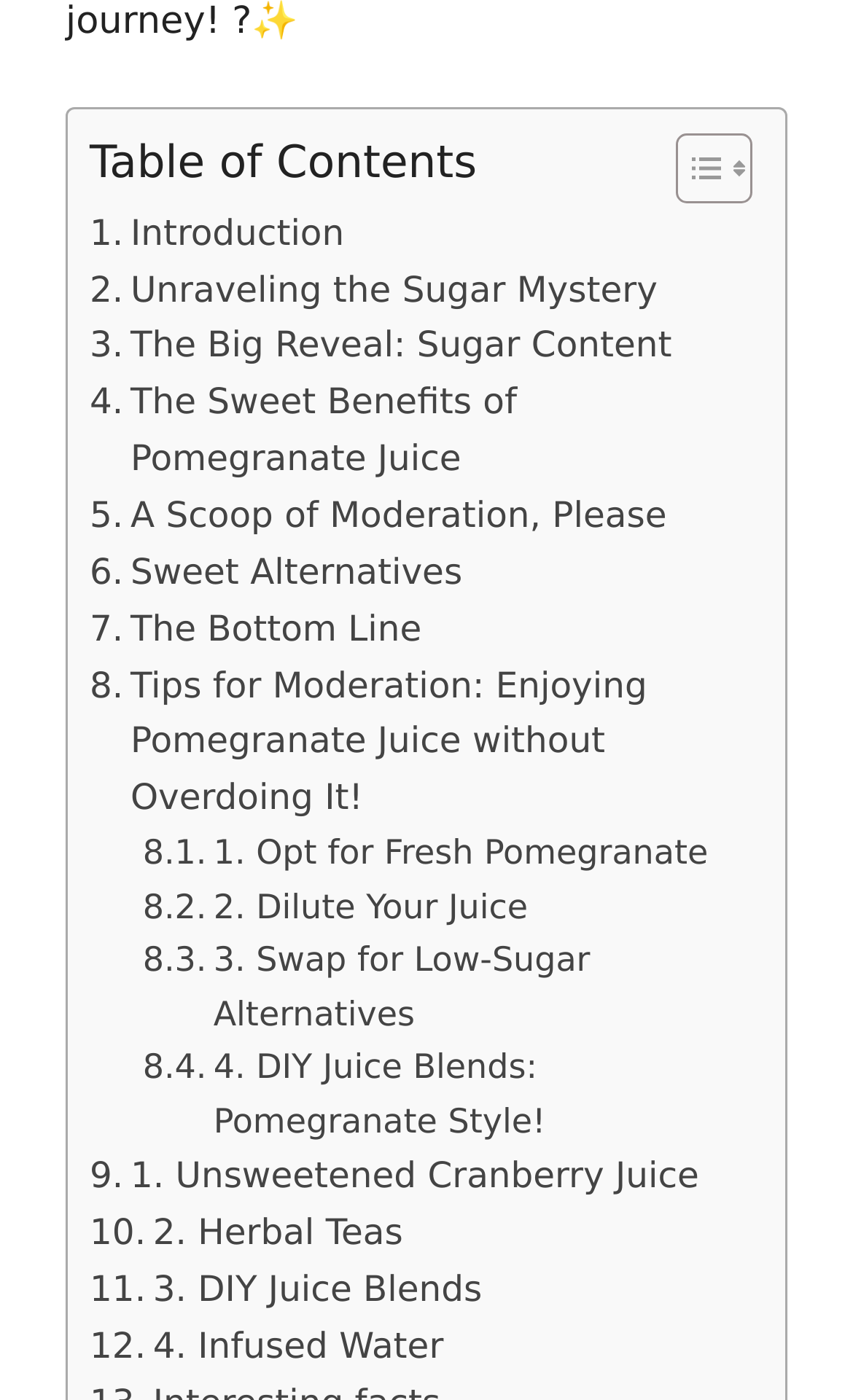Please determine the bounding box coordinates of the element to click on in order to accomplish the following task: "Explore Tips for Moderation". Ensure the coordinates are four float numbers ranging from 0 to 1, i.e., [left, top, right, bottom].

[0.105, 0.469, 0.869, 0.59]